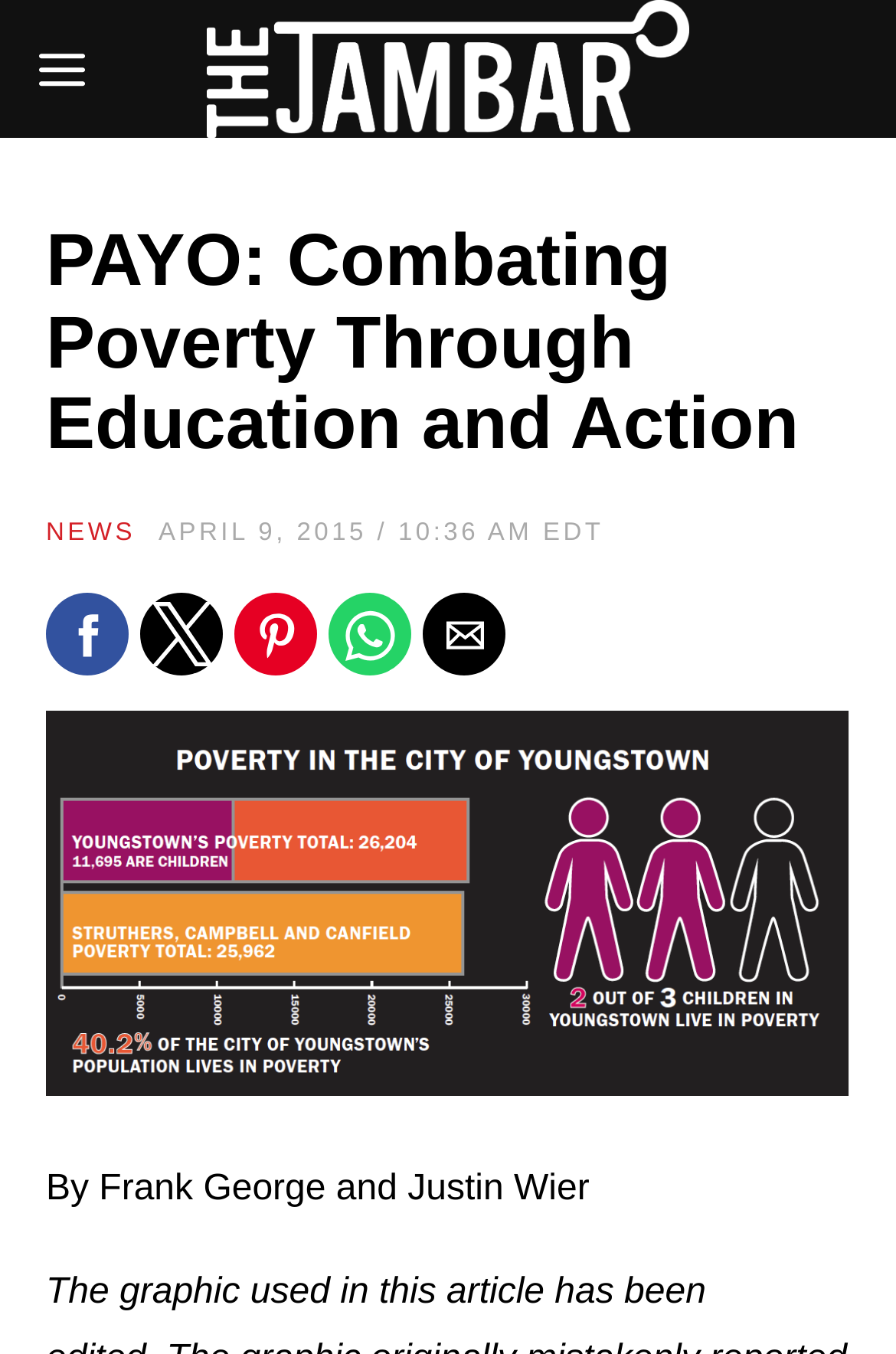Pinpoint the bounding box coordinates of the element that must be clicked to accomplish the following instruction: "Click the share button on Facebook". The coordinates should be in the format of four float numbers between 0 and 1, i.e., [left, top, right, bottom].

[0.051, 0.438, 0.144, 0.499]